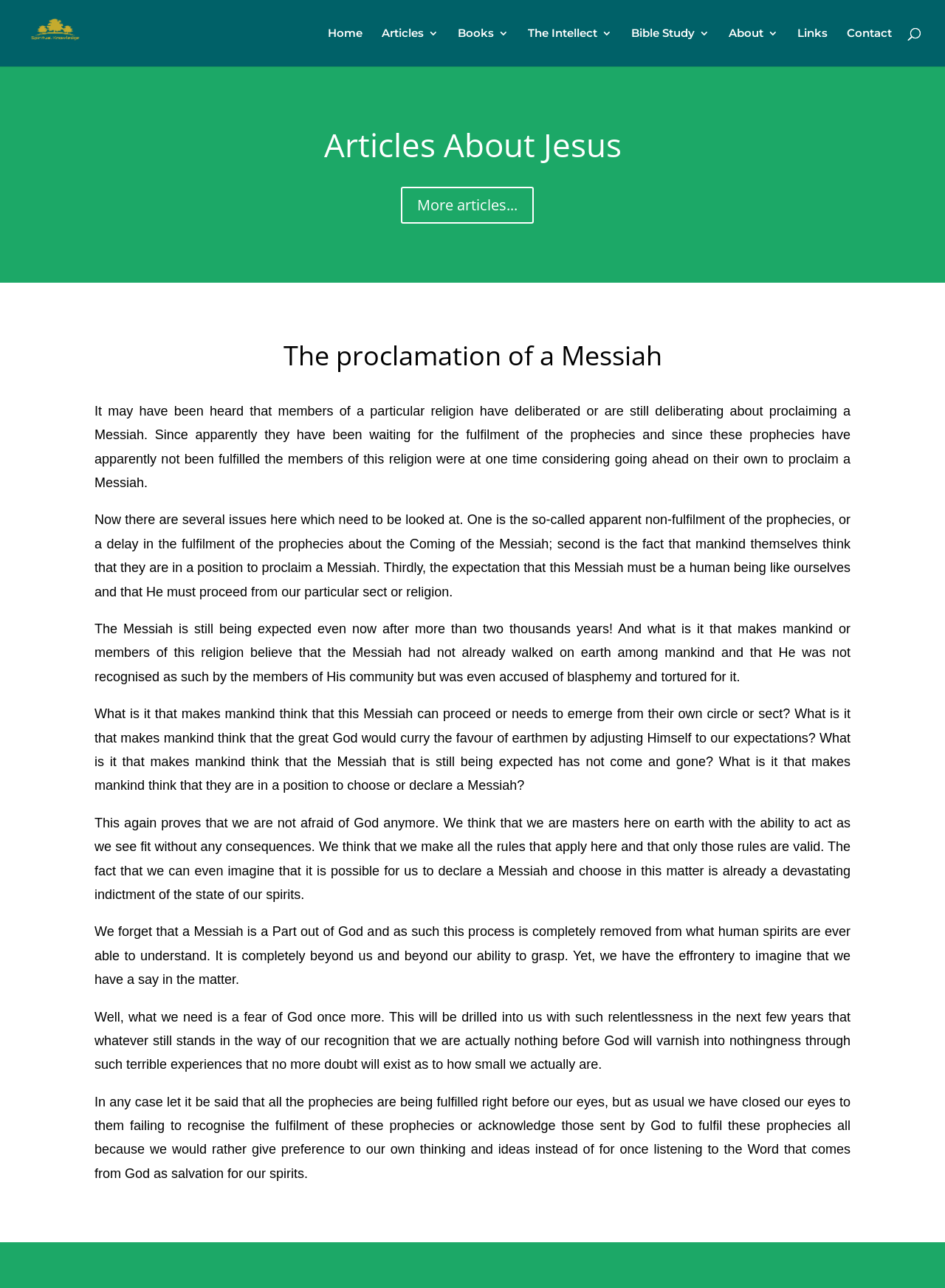Highlight the bounding box coordinates of the element that should be clicked to carry out the following instruction: "Go to the 'Home' page". The coordinates must be given as four float numbers ranging from 0 to 1, i.e., [left, top, right, bottom].

[0.347, 0.022, 0.384, 0.052]